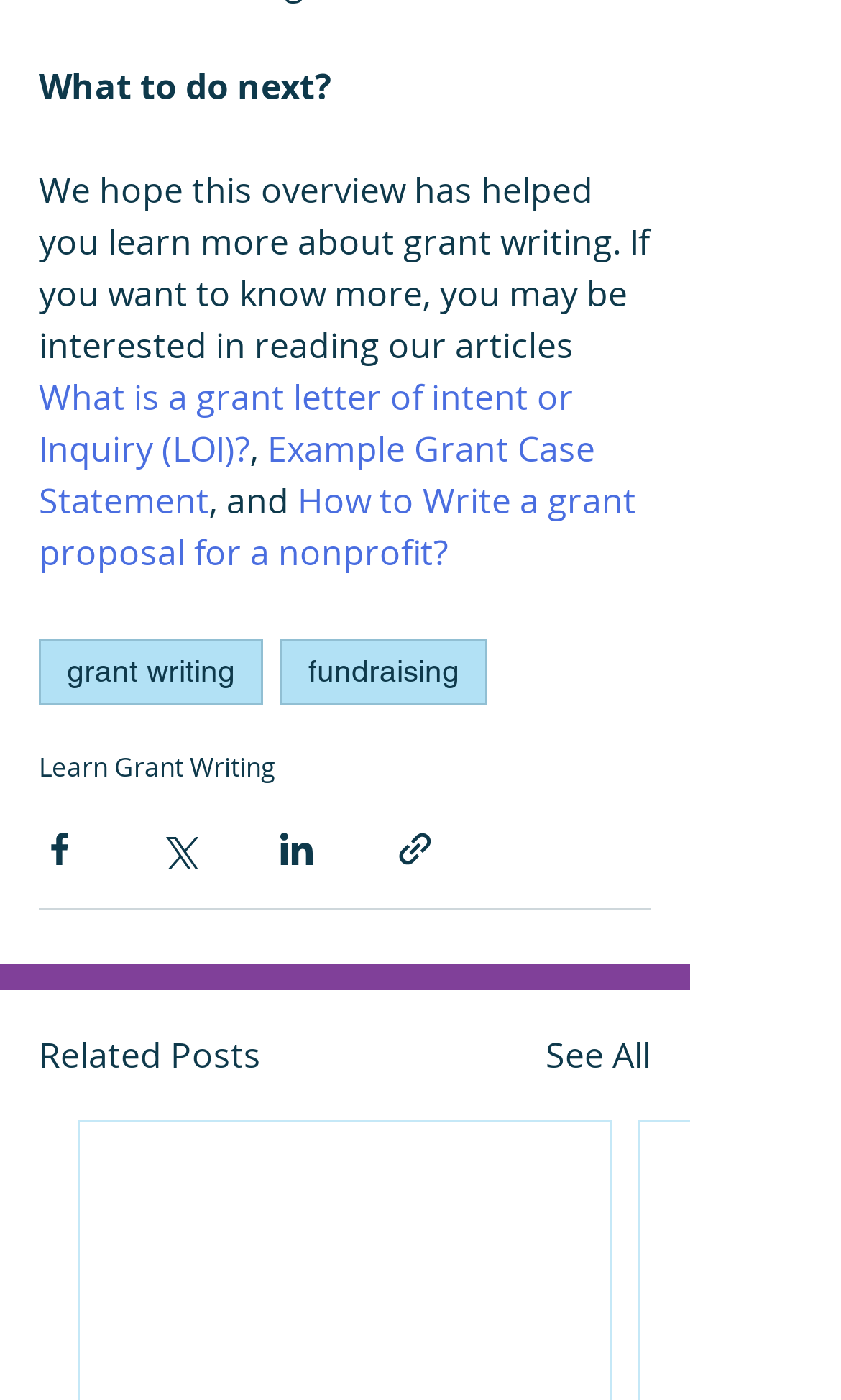Identify and provide the bounding box for the element described by: "fundraising".

[0.333, 0.457, 0.579, 0.504]